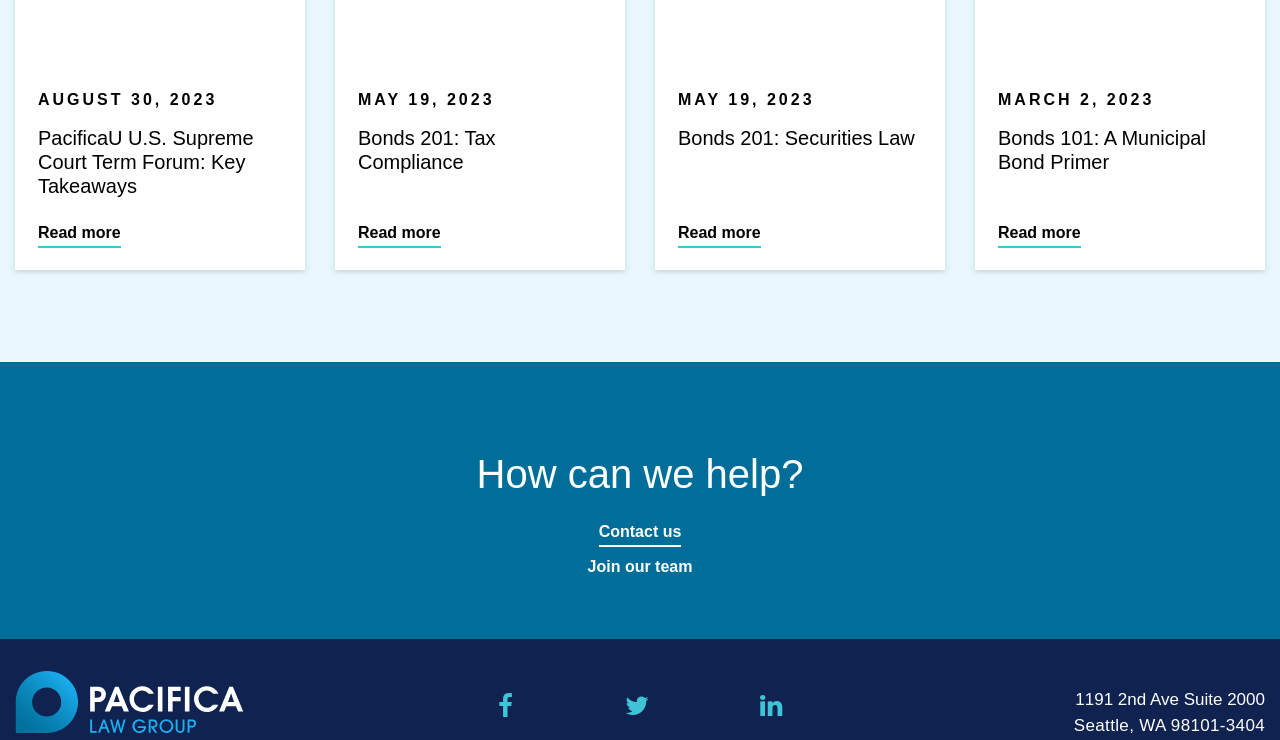What is the purpose of the 'How can we help?' section?
Please provide a single word or phrase based on the screenshot.

To provide contact and job information